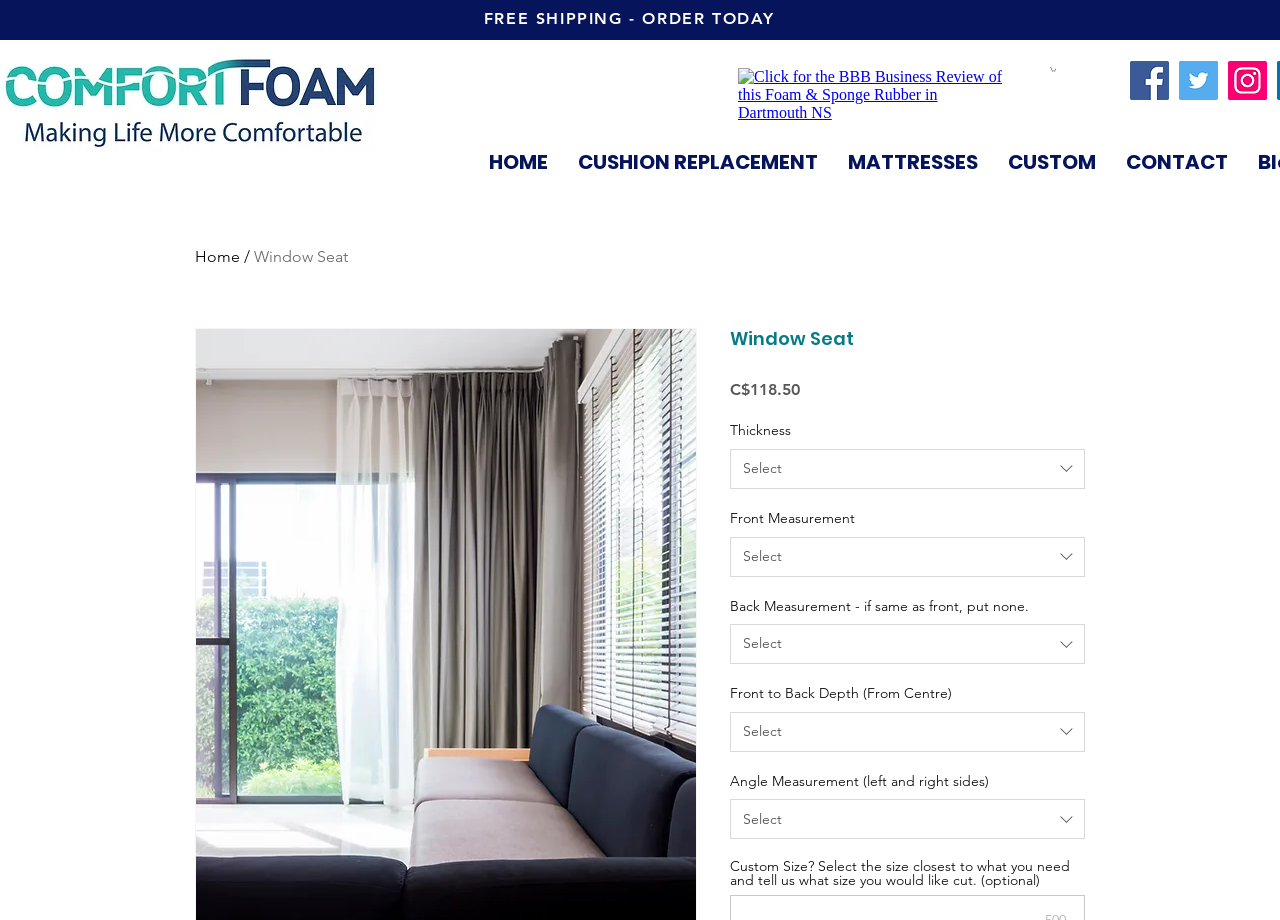Predict the bounding box of the UI element based on this description: "FREE SHIPPING - ORDER TODAY".

[0.378, 0.01, 0.606, 0.03]